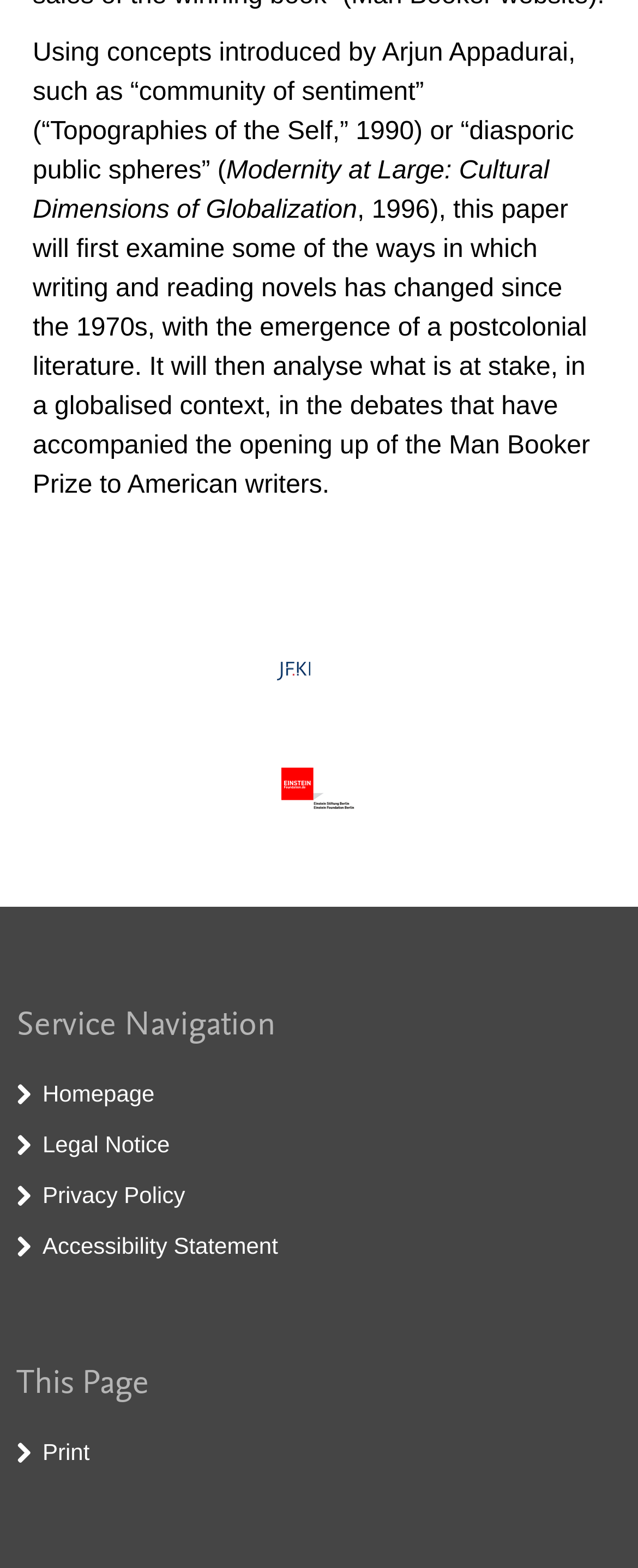Please determine the bounding box coordinates for the UI element described as: "Print".

[0.067, 0.917, 0.141, 0.934]